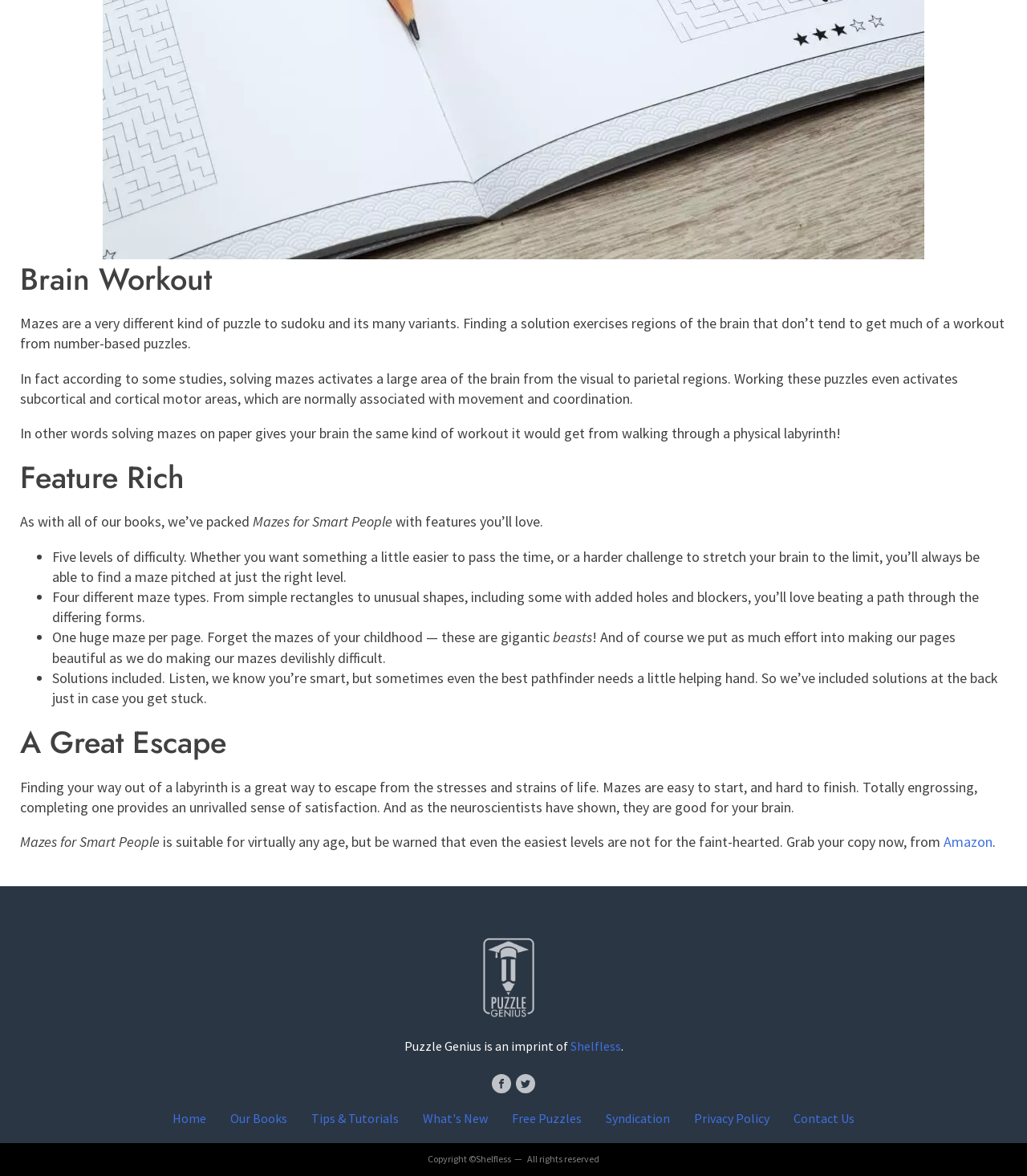Provide the bounding box coordinates of the section that needs to be clicked to accomplish the following instruction: "Click on 'Mazes For Smart People Interior'."

[0.1, 0.204, 0.9, 0.219]